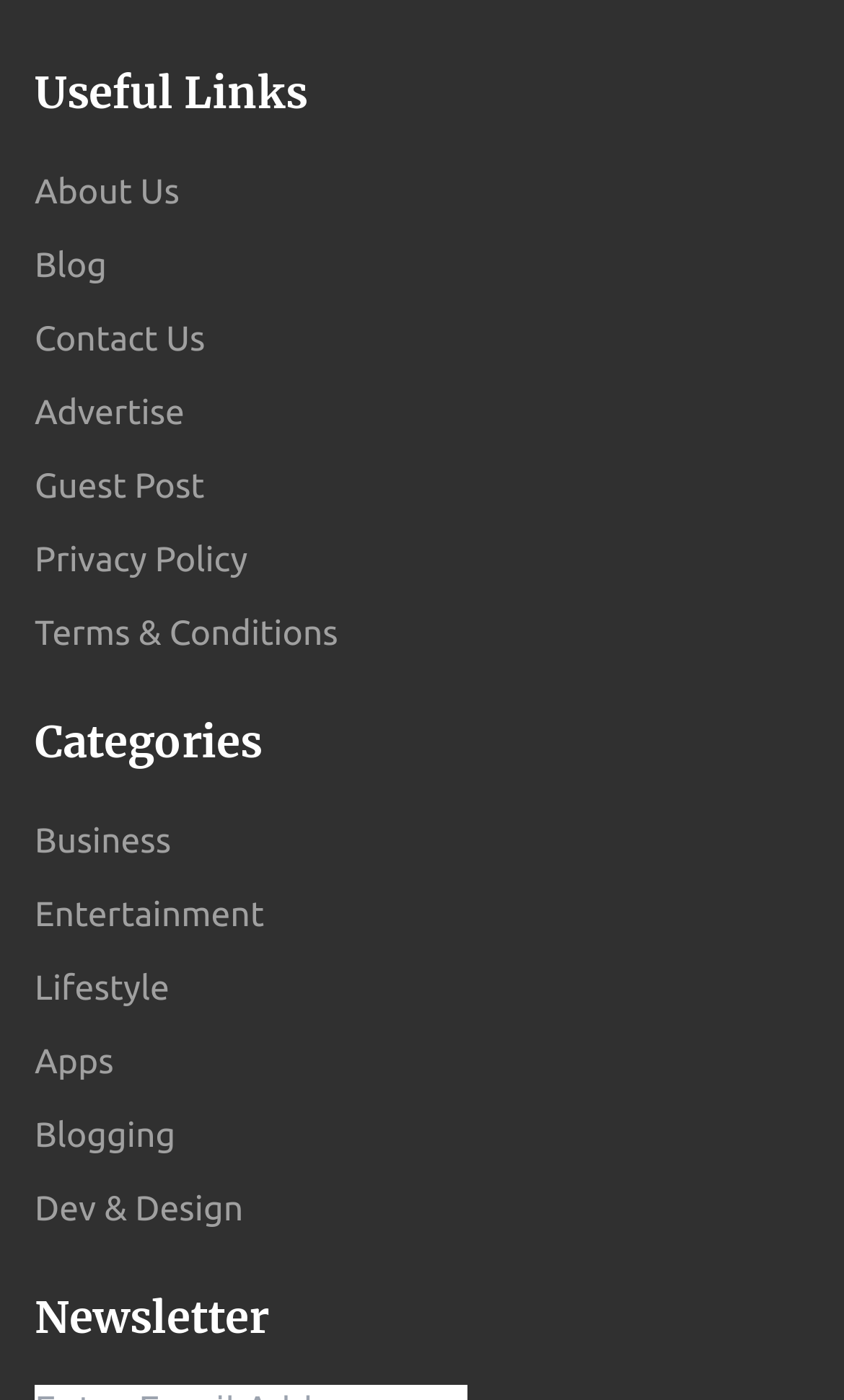Specify the bounding box coordinates of the element's region that should be clicked to achieve the following instruction: "Subscribe to the Newsletter". The bounding box coordinates consist of four float numbers between 0 and 1, in the format [left, top, right, bottom].

[0.041, 0.917, 0.959, 0.964]